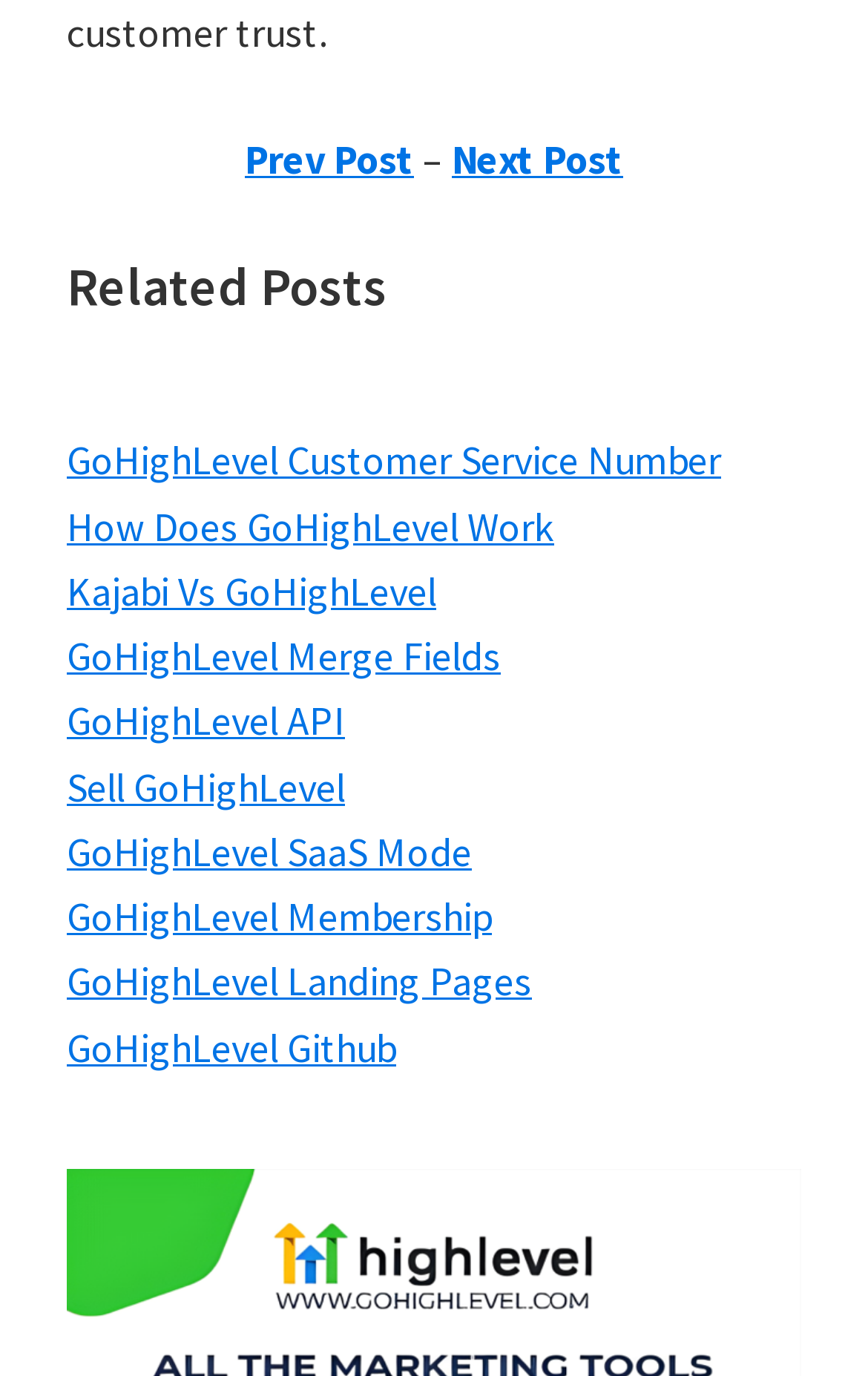Using floating point numbers between 0 and 1, provide the bounding box coordinates in the format (top-left x, top-left y, bottom-right x, bottom-right y). Locate the UI element described here: Kajabi Vs GoHighLevel

[0.077, 0.411, 0.503, 0.448]